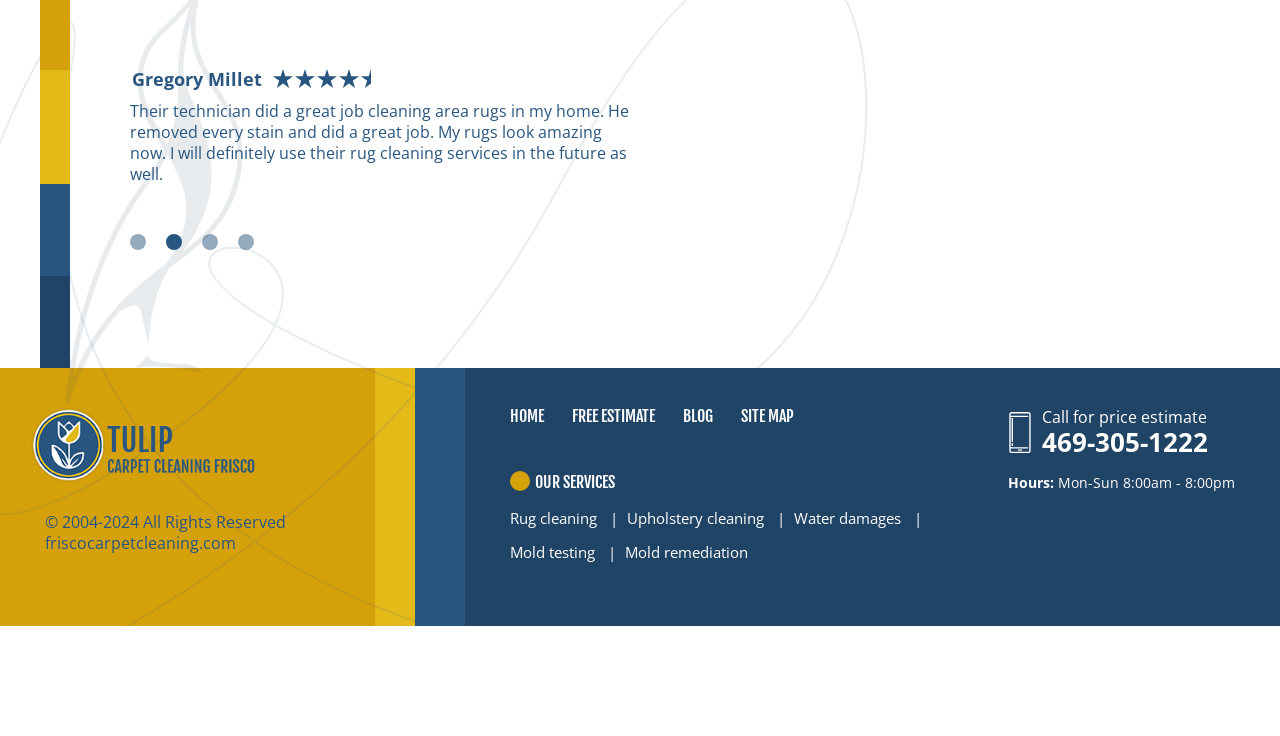What services does the company offer?
From the image, respond using a single word or phrase.

Rug cleaning, Upholstery cleaning, Water damages, Mold testing, Mold remediation